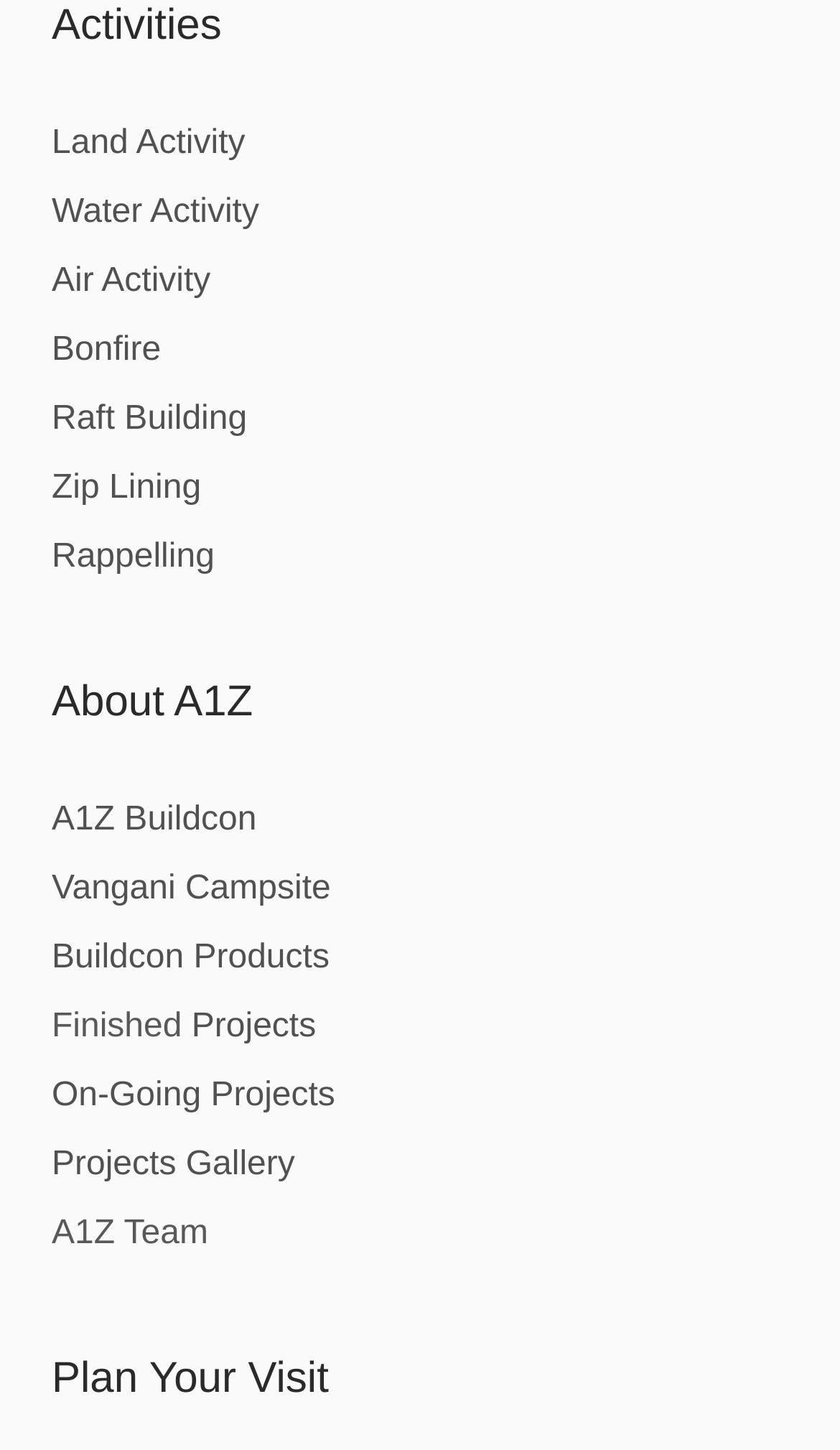Please pinpoint the bounding box coordinates for the region I should click to adhere to this instruction: "View About A1Z".

[0.062, 0.463, 0.938, 0.507]